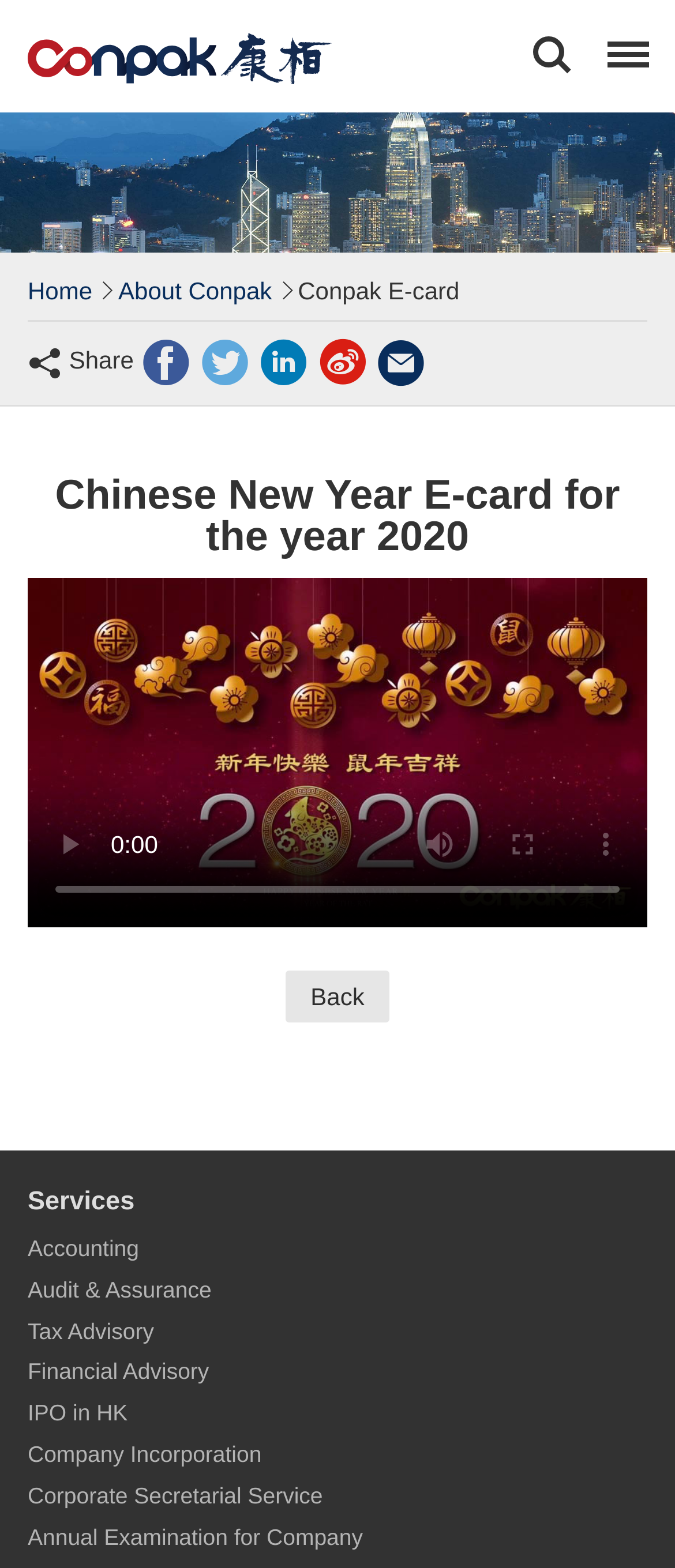How many social media sharing options are available?
Based on the image, provide your answer in one word or phrase.

5